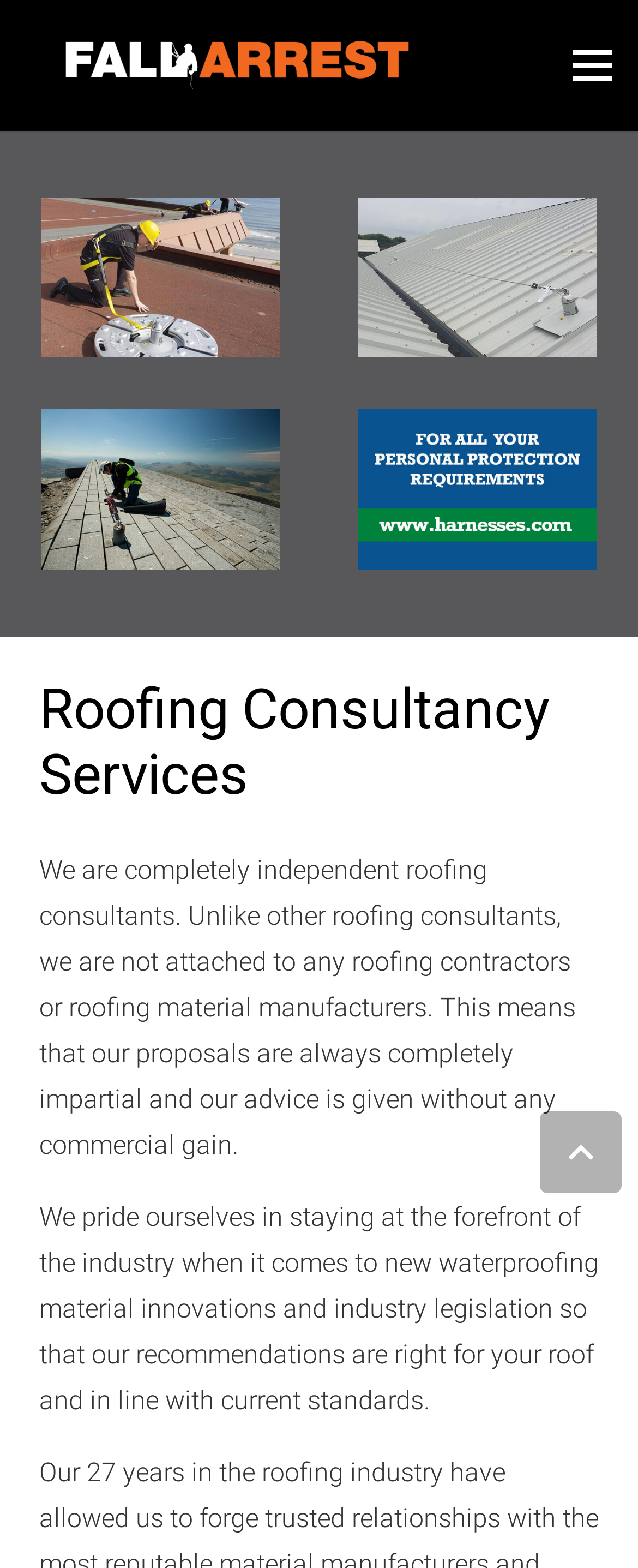Identify and provide the main heading of the webpage.

Roofing Consultancy Services